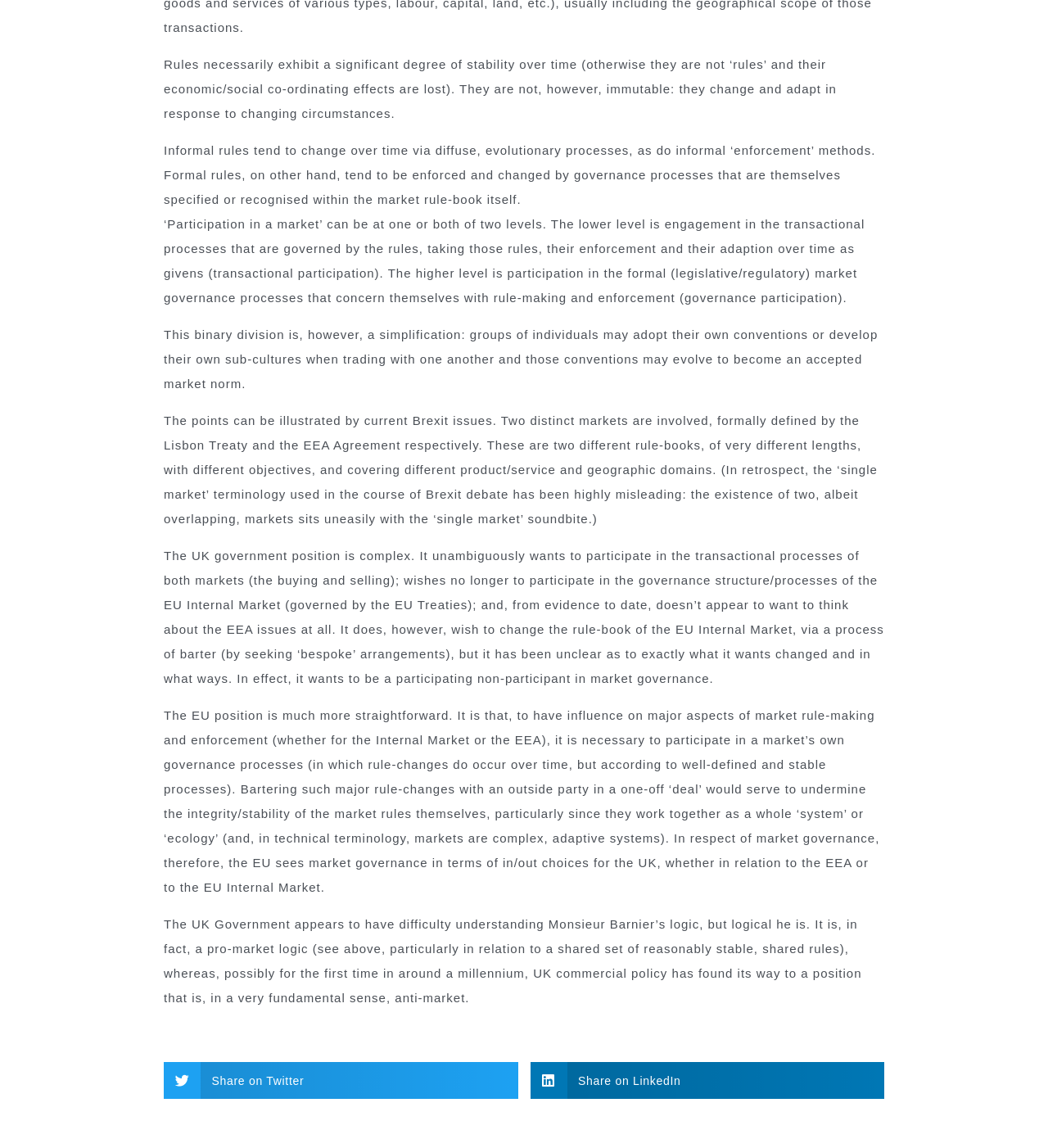Please respond to the question with a concise word or phrase:
How many social media sharing buttons are there?

2